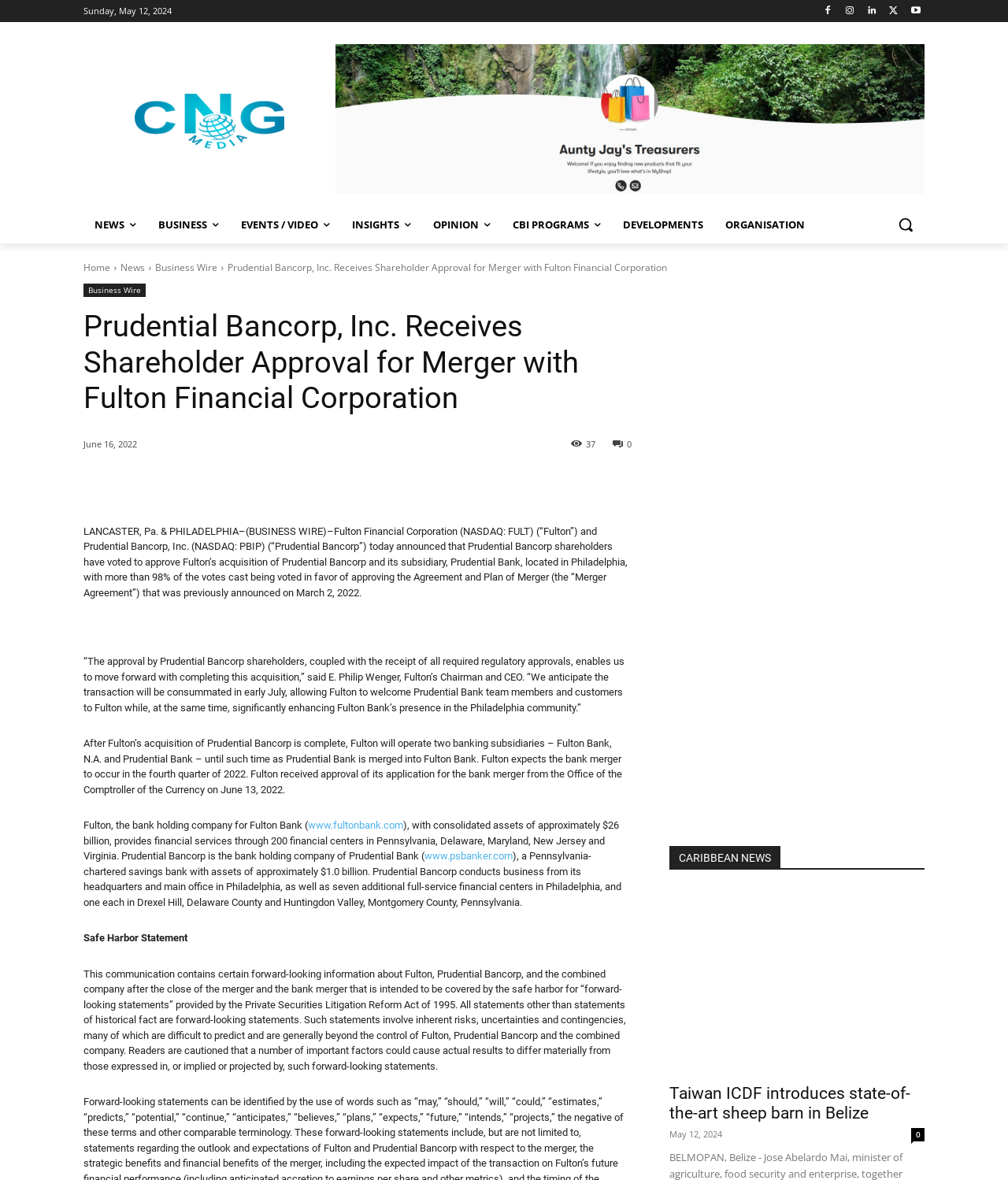From the details in the image, provide a thorough response to the question: What is the date of the news article?

I found the date of the news article by looking at the top of the webpage, where it says 'Sunday, May 12, 2024'. This indicates that the news article was published on this date.